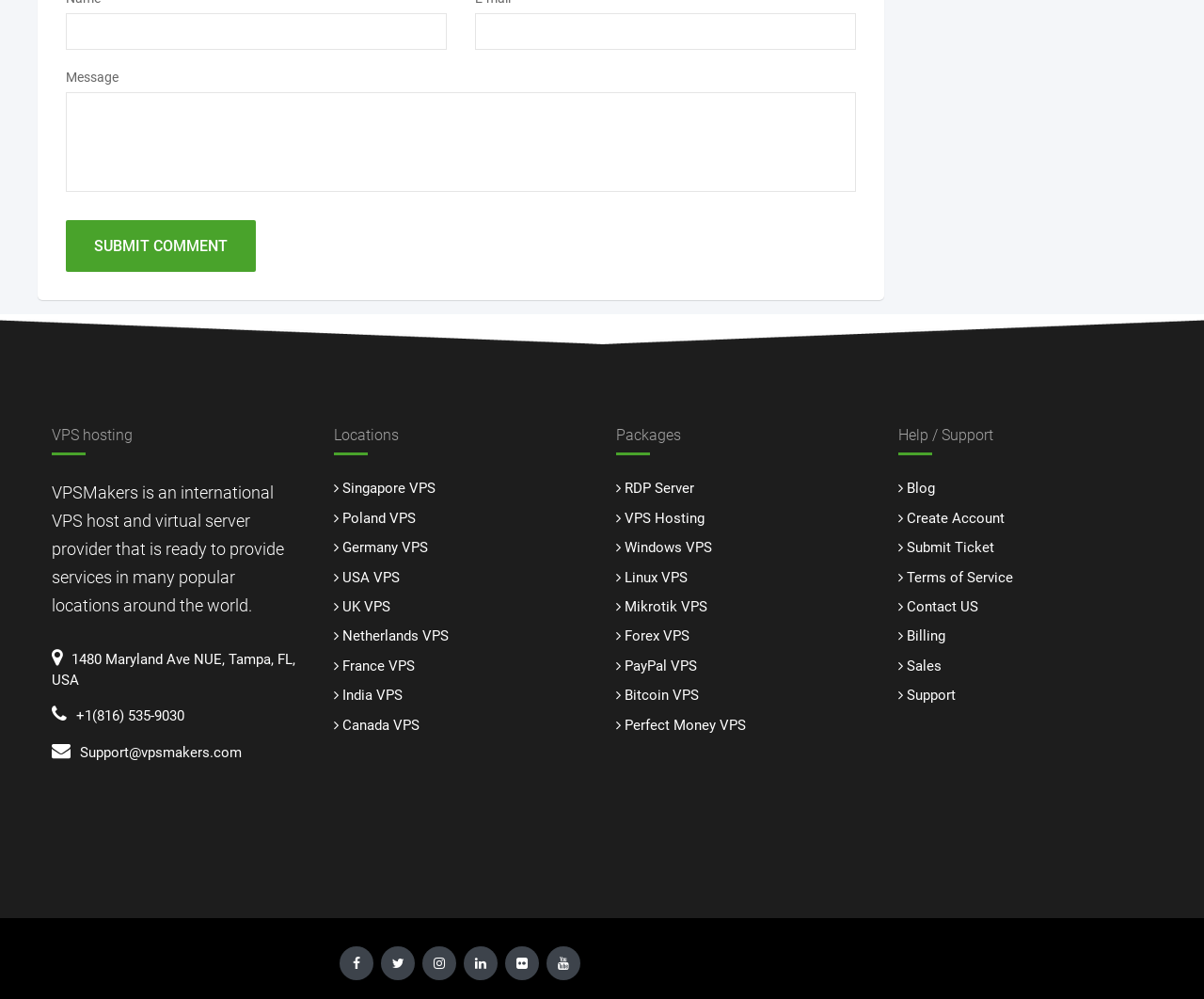Please specify the bounding box coordinates for the clickable region that will help you carry out the instruction: "Enter message".

[0.055, 0.092, 0.711, 0.192]